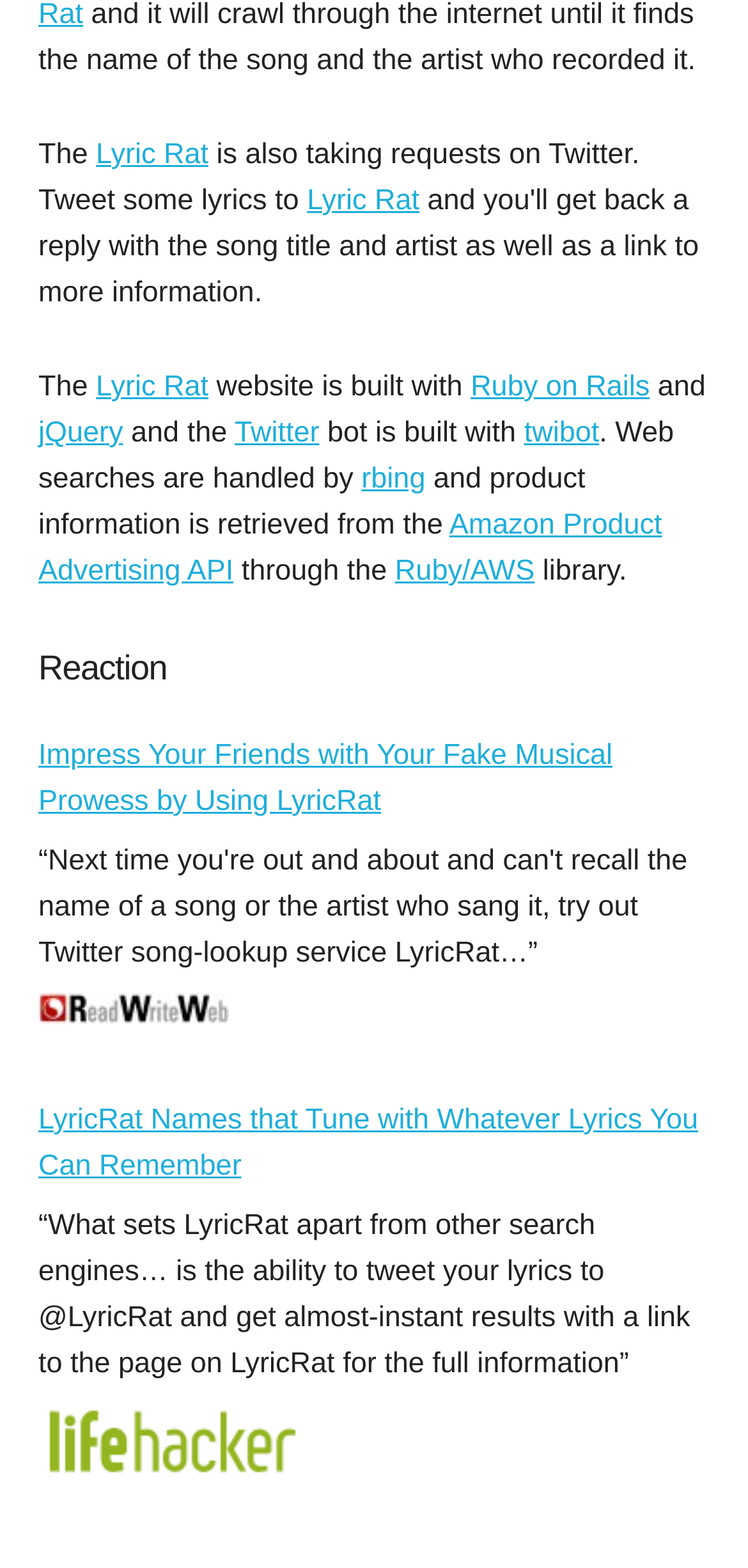What is the source of product information?
Refer to the image and respond with a one-word or short-phrase answer.

Amazon Product Advertising API